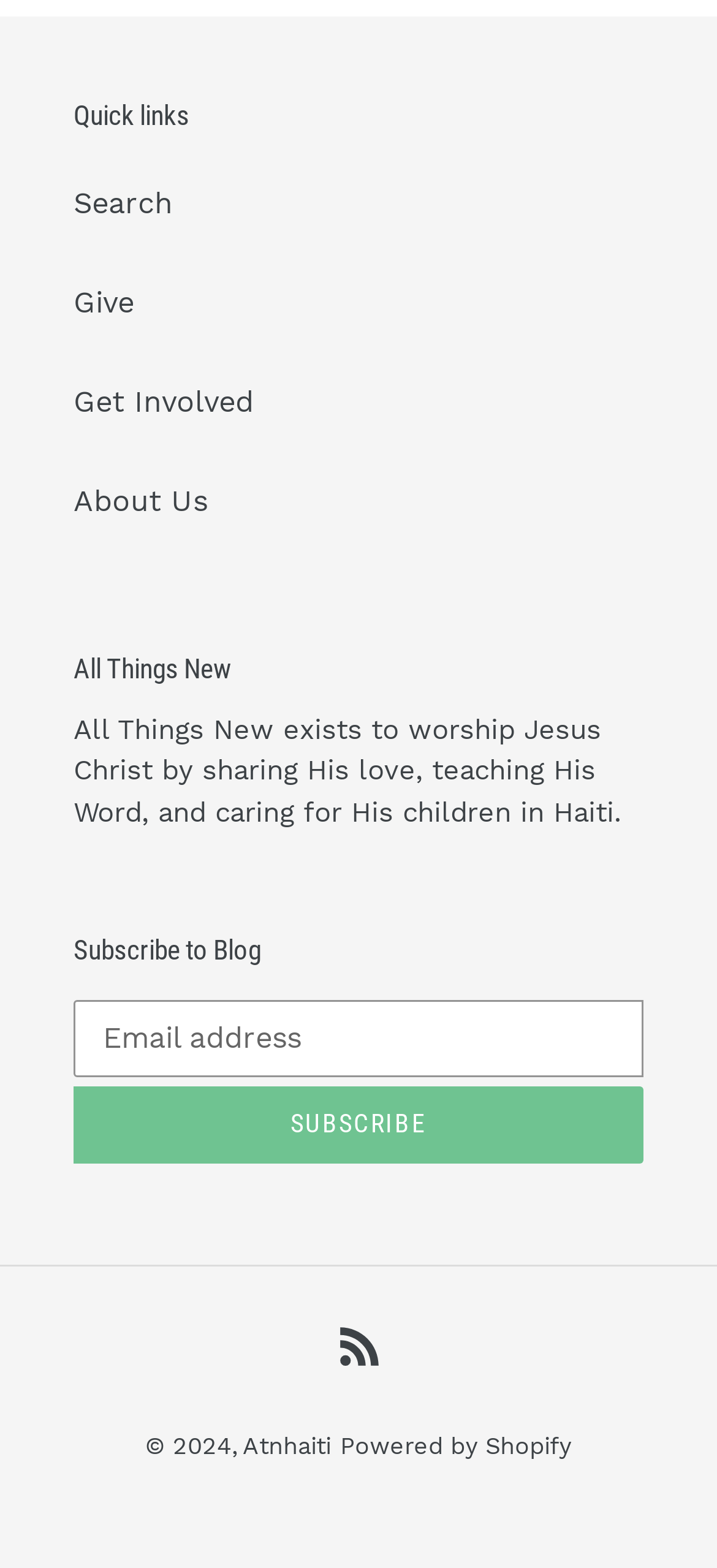What platform is the website powered by?
Please provide a single word or phrase based on the screenshot.

Shopify